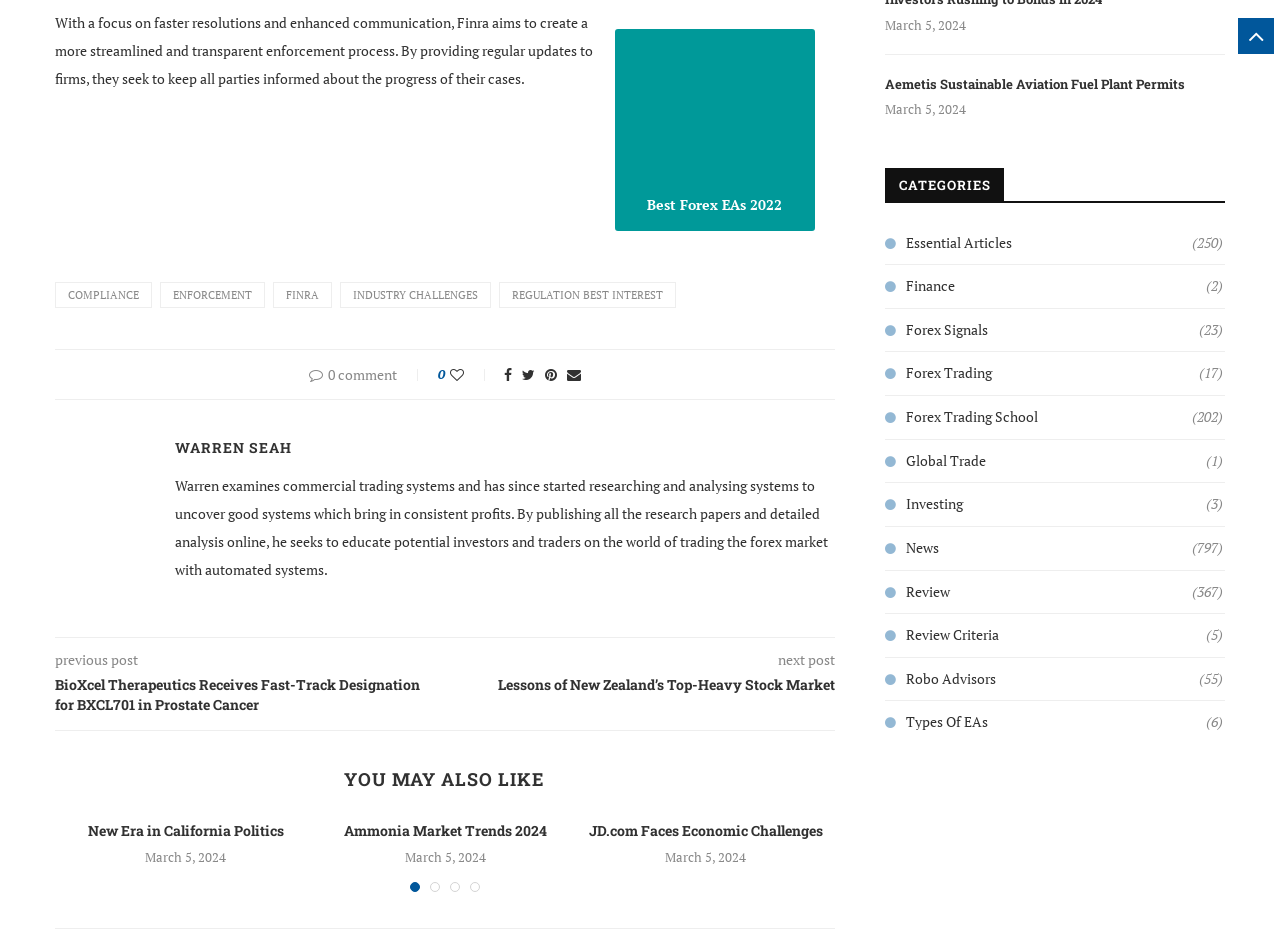Determine the bounding box coordinates of the target area to click to execute the following instruction: "Read the article 'BioXcel Therapeutics Receives Fast-Track Designation for BXCL701 in Prostate Cancer'."

[0.043, 0.724, 0.348, 0.766]